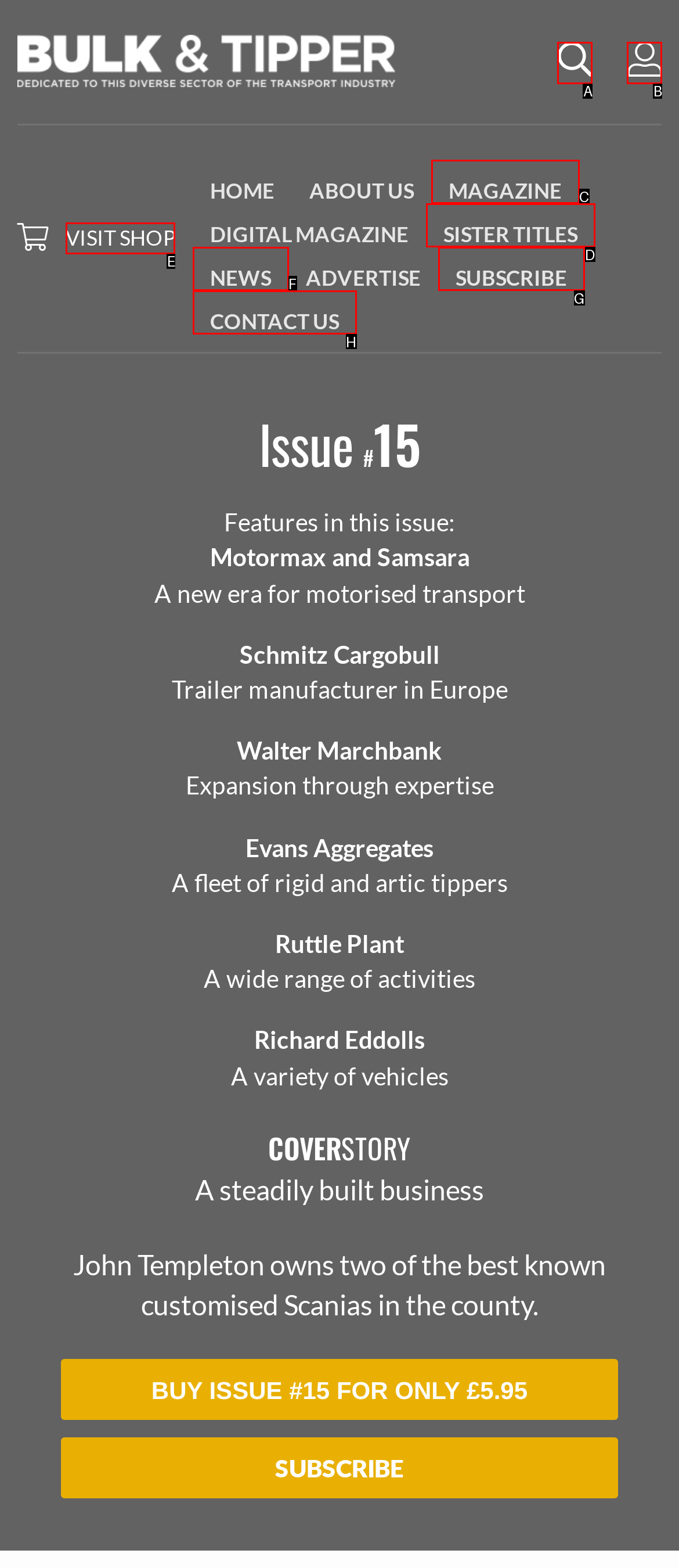Choose the HTML element that needs to be clicked for the given task: Visit the shop Respond by giving the letter of the chosen option.

E